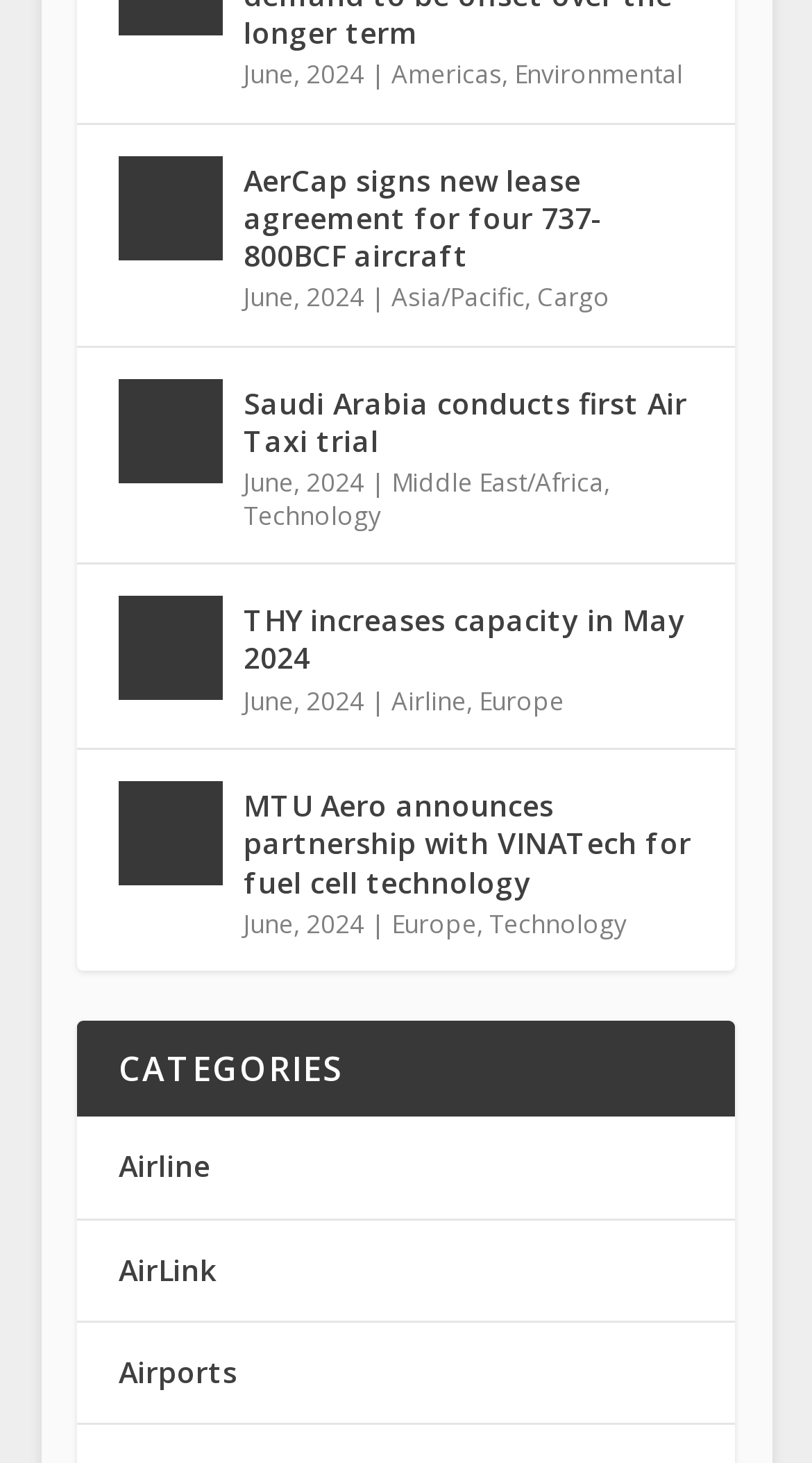Please determine the bounding box coordinates of the element's region to click for the following instruction: "Learn about MTU Aero's partnership with VINATech".

[0.146, 0.534, 0.274, 0.605]